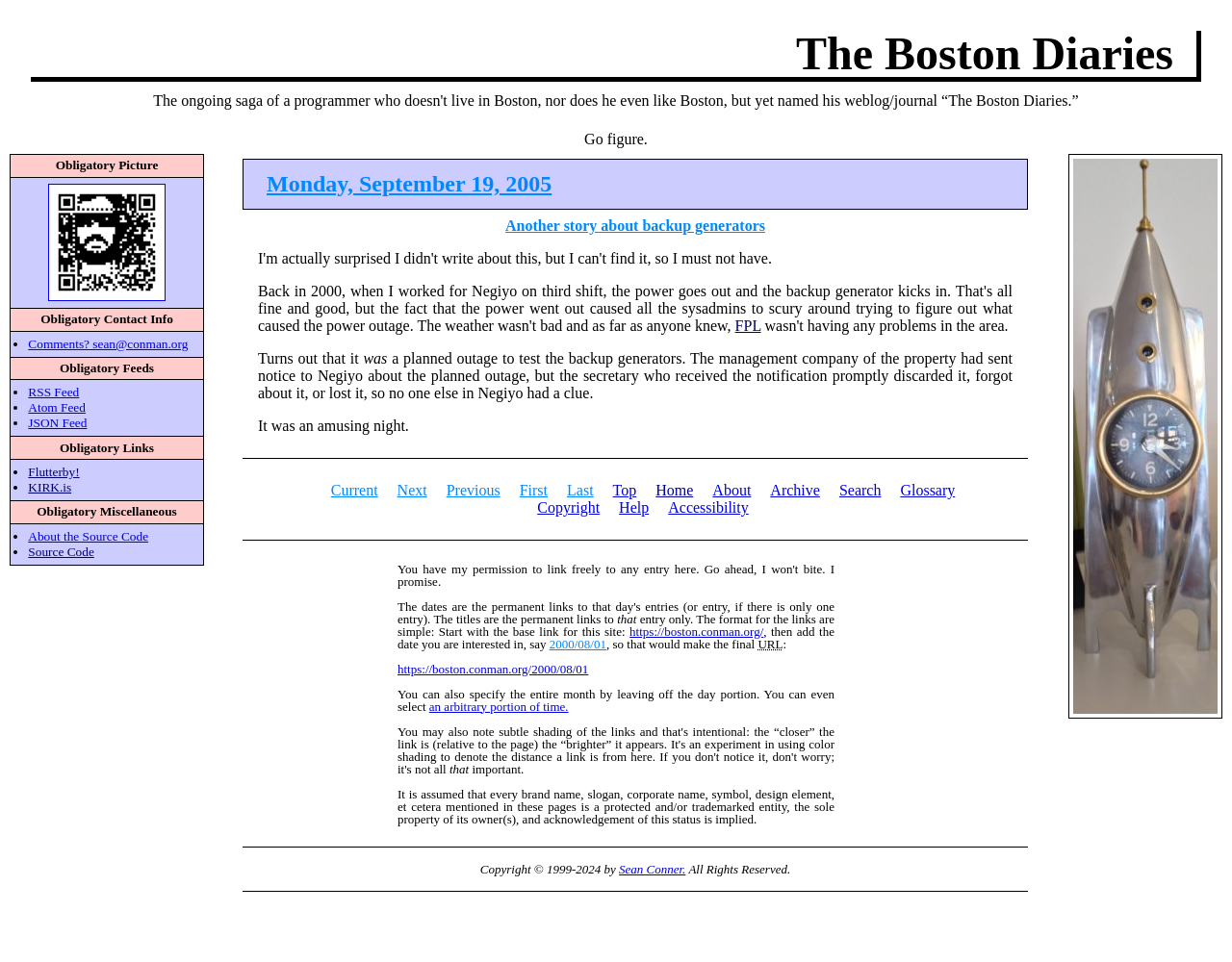Identify the bounding box coordinates of the area you need to click to perform the following instruction: "Check 'About'".

[0.578, 0.501, 0.61, 0.518]